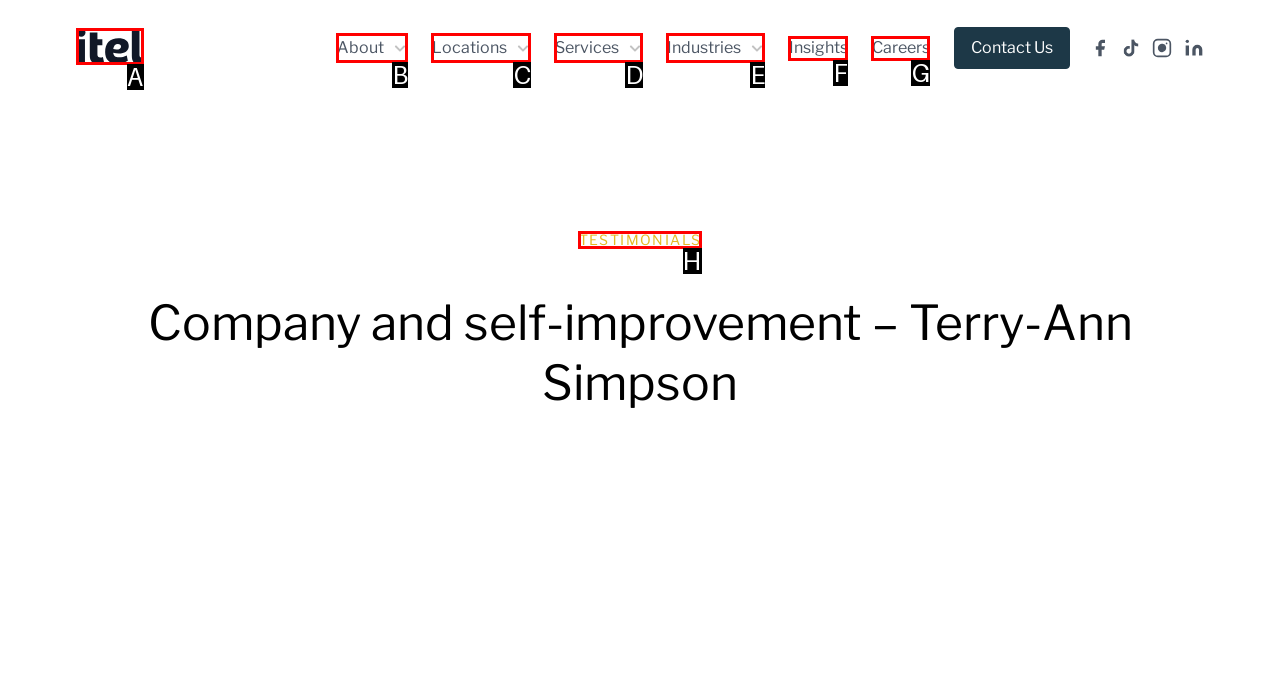Determine which UI element matches this description: Industries
Reply with the appropriate option's letter.

E